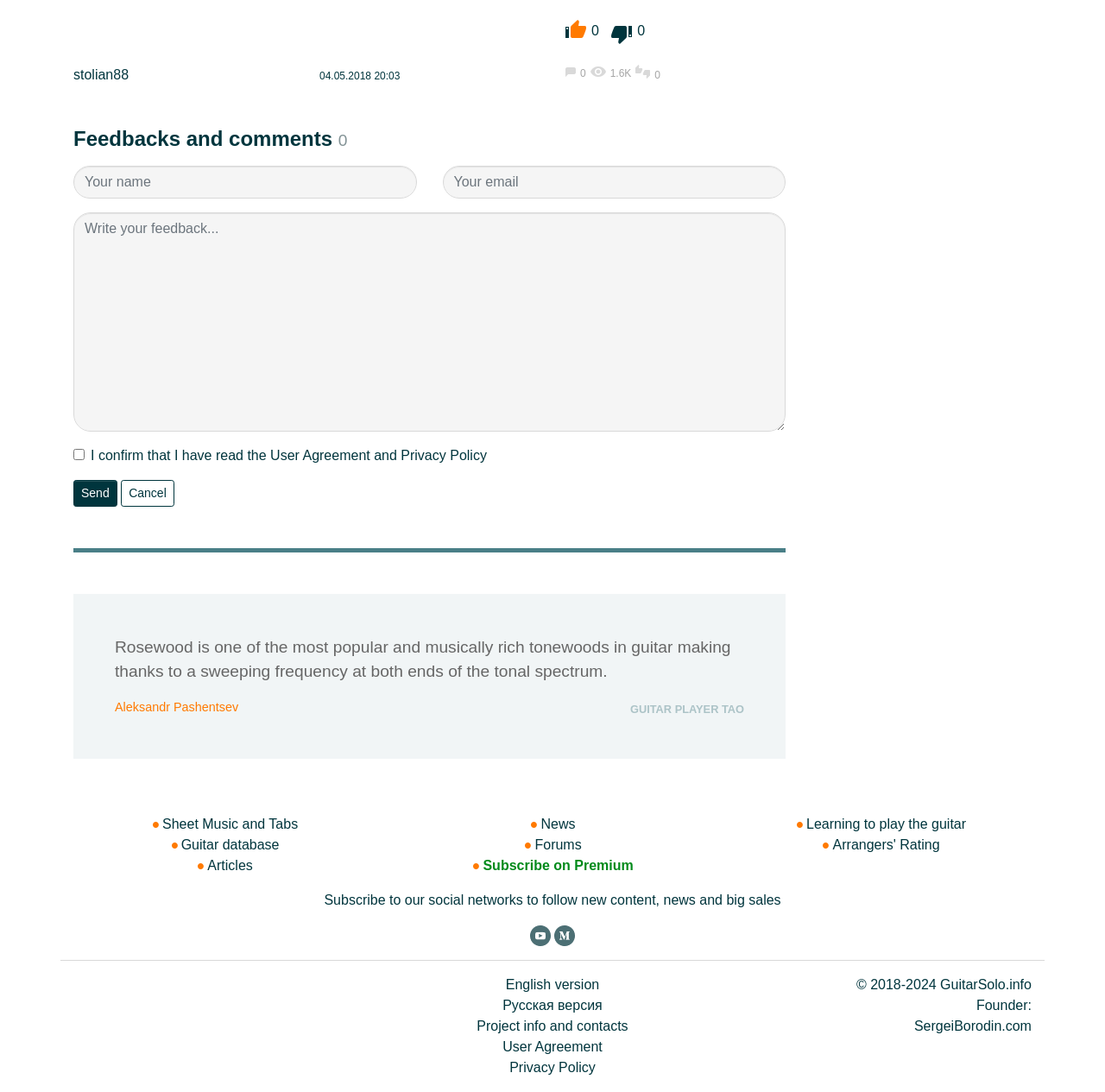What is the purpose of the form?
Answer the question with detailed information derived from the image.

The form contains fields for name, email, and a text box for comments, along with a checkbox to confirm agreement with the User Agreement and Privacy Policy. This suggests that the form is intended for users to leave feedback or comments on the website.